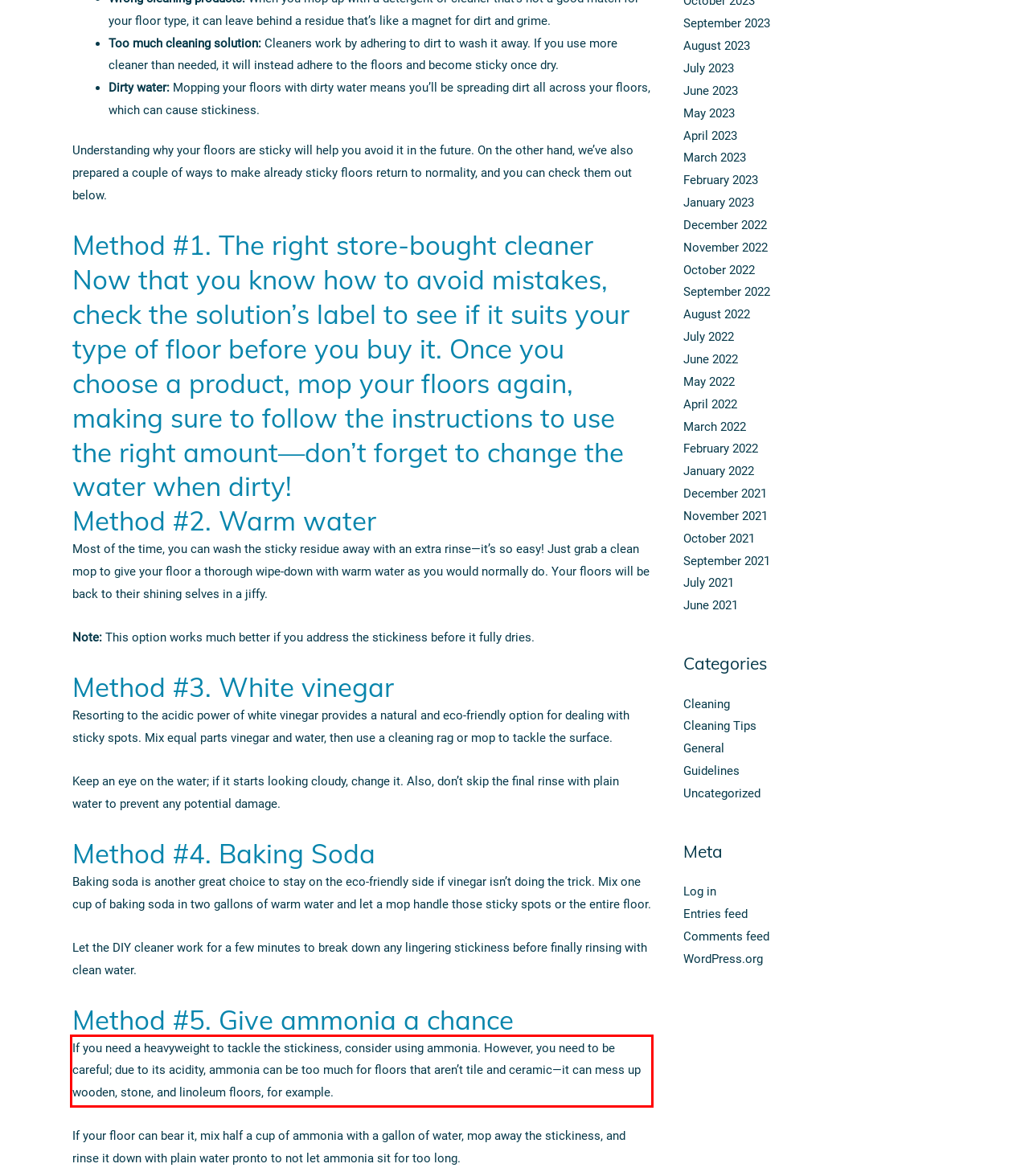Please examine the webpage screenshot containing a red bounding box and use OCR to recognize and output the text inside the red bounding box.

If you need a heavyweight to tackle the stickiness, consider using ammonia. However, you need to be careful; due to its acidity, ammonia can be too much for floors that aren’t tile and ceramic—it can mess up wooden, stone, and linoleum floors, for example.